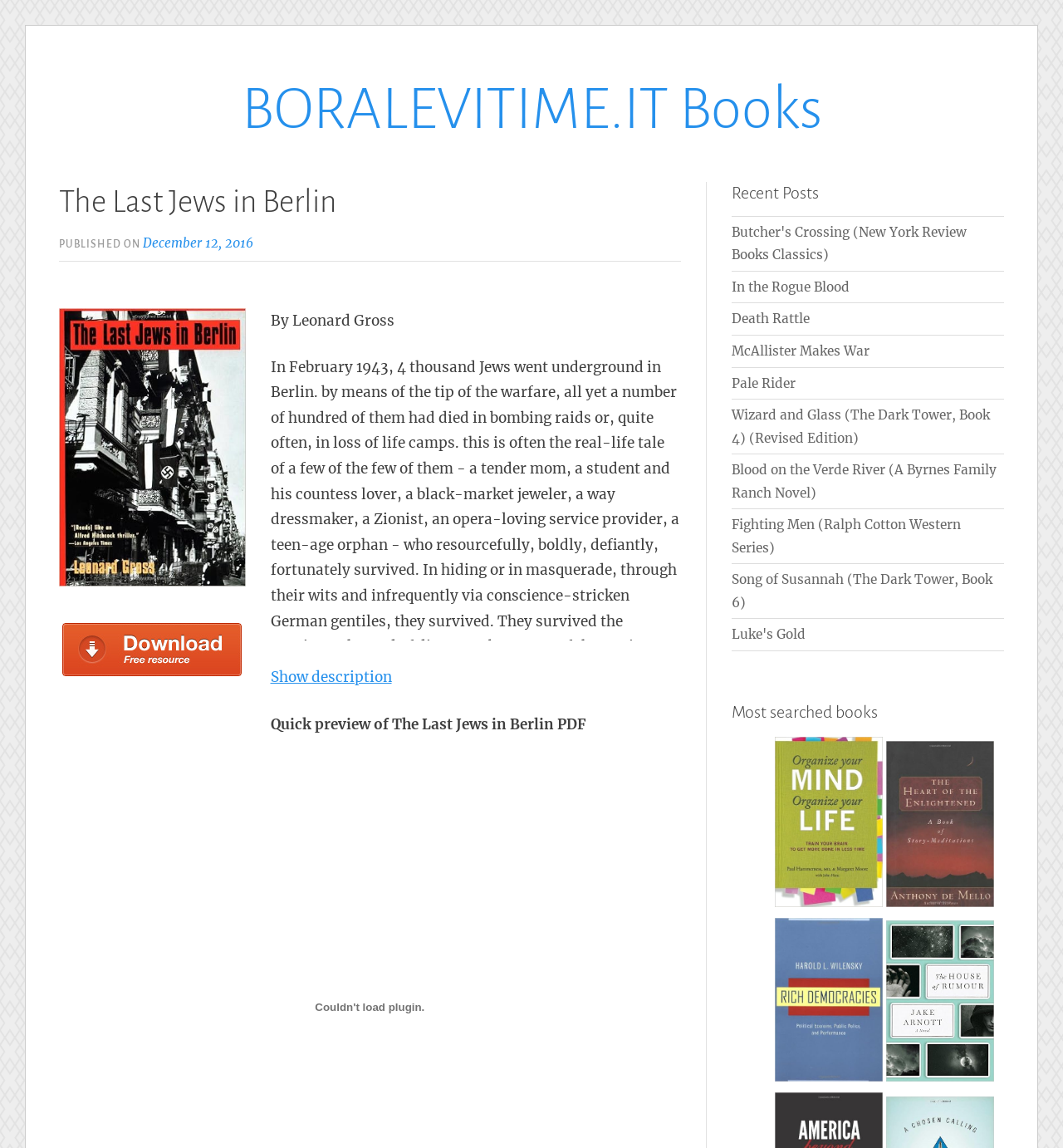Determine the bounding box coordinates of the clickable element necessary to fulfill the instruction: "Explore the book Organize Your Mind, Organize Your Life: Train Your Brain to Get More Done in Less Time". Provide the coordinates as four float numbers within the 0 to 1 range, i.e., [left, top, right, bottom].

[0.727, 0.781, 0.832, 0.795]